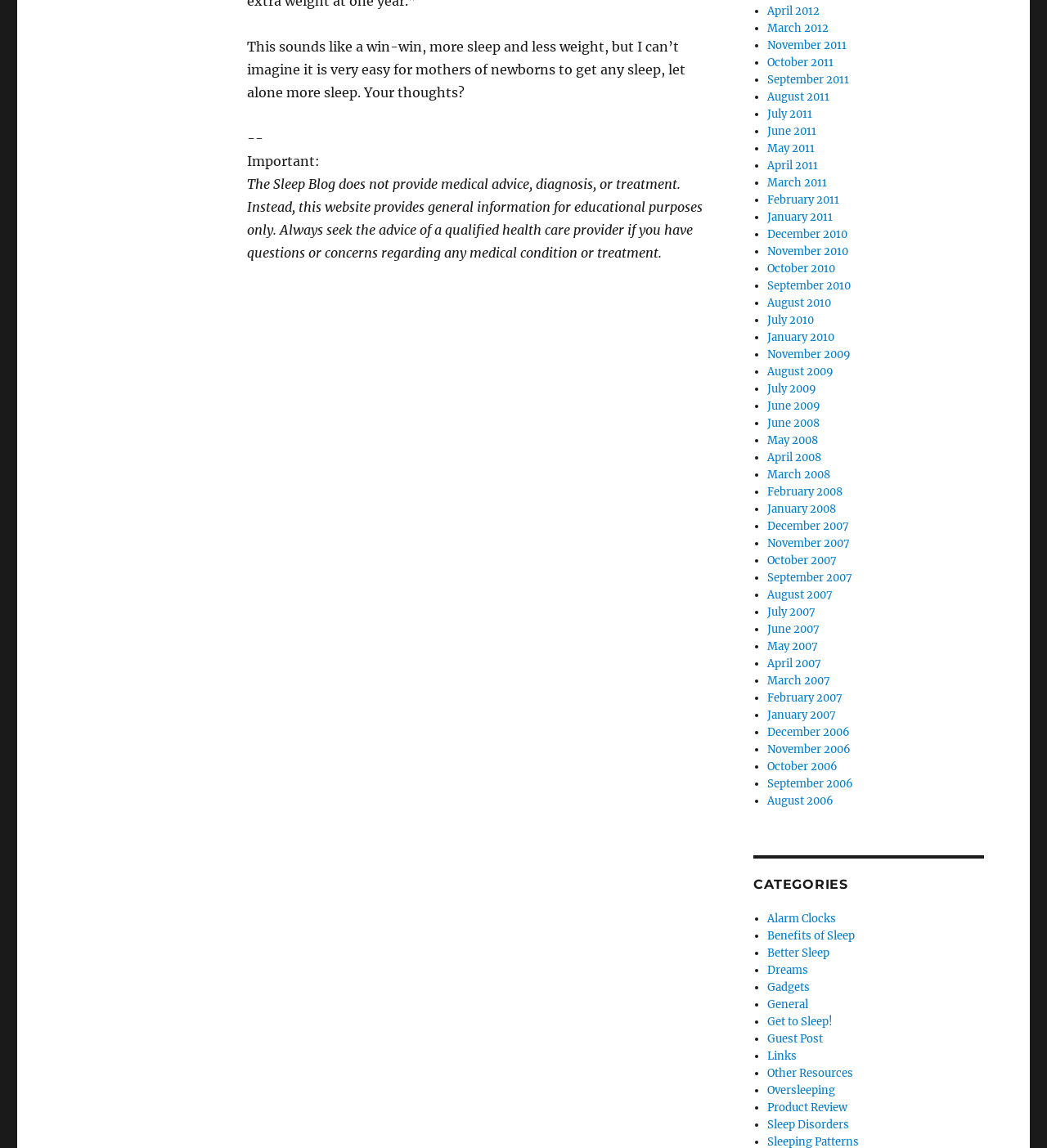Identify the bounding box coordinates for the region to click in order to carry out this instruction: "Read the important note". Provide the coordinates using four float numbers between 0 and 1, formatted as [left, top, right, bottom].

[0.236, 0.133, 0.306, 0.147]